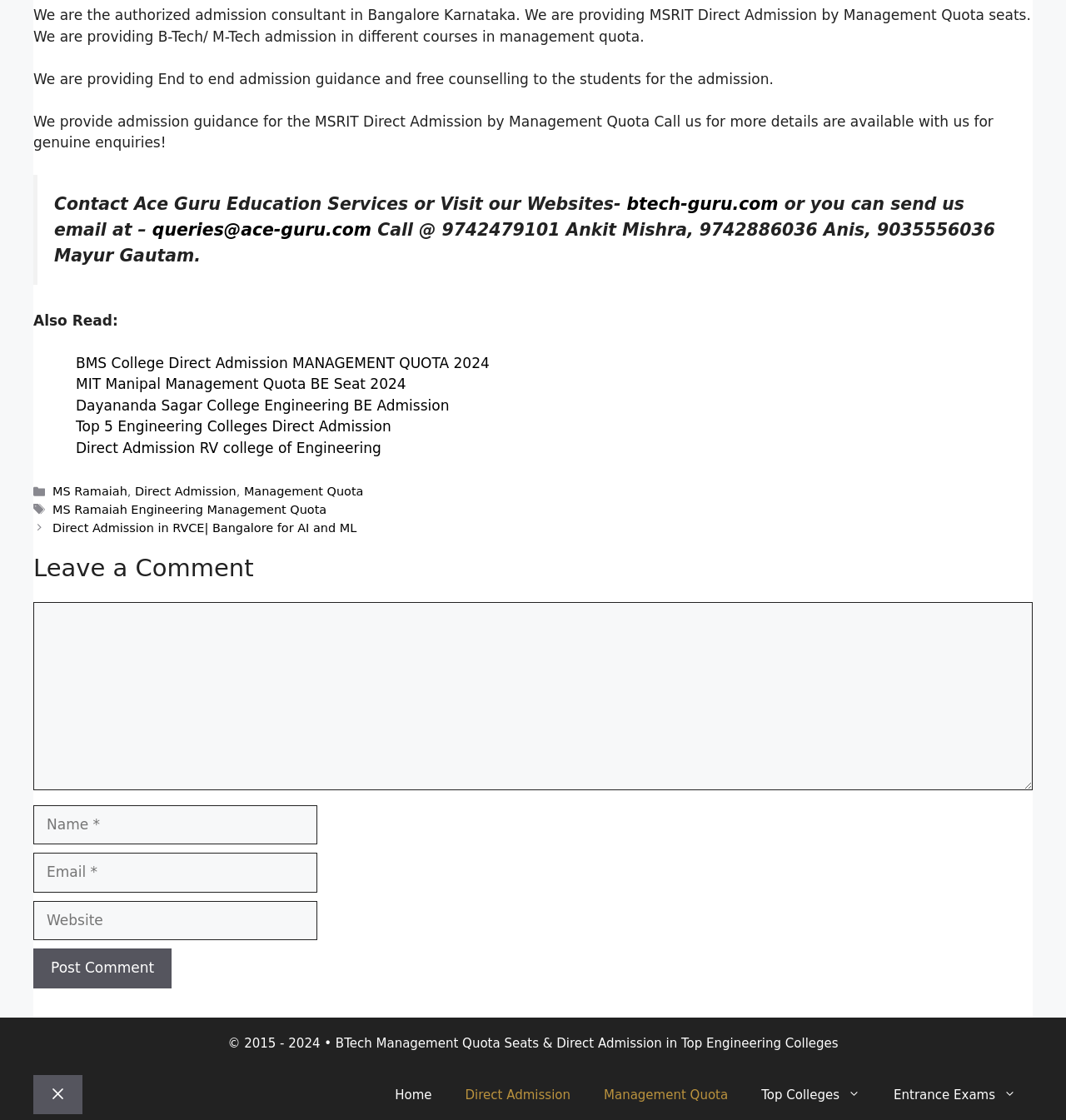Please mark the clickable region by giving the bounding box coordinates needed to complete this instruction: "Click the Post Comment button".

[0.031, 0.847, 0.161, 0.882]